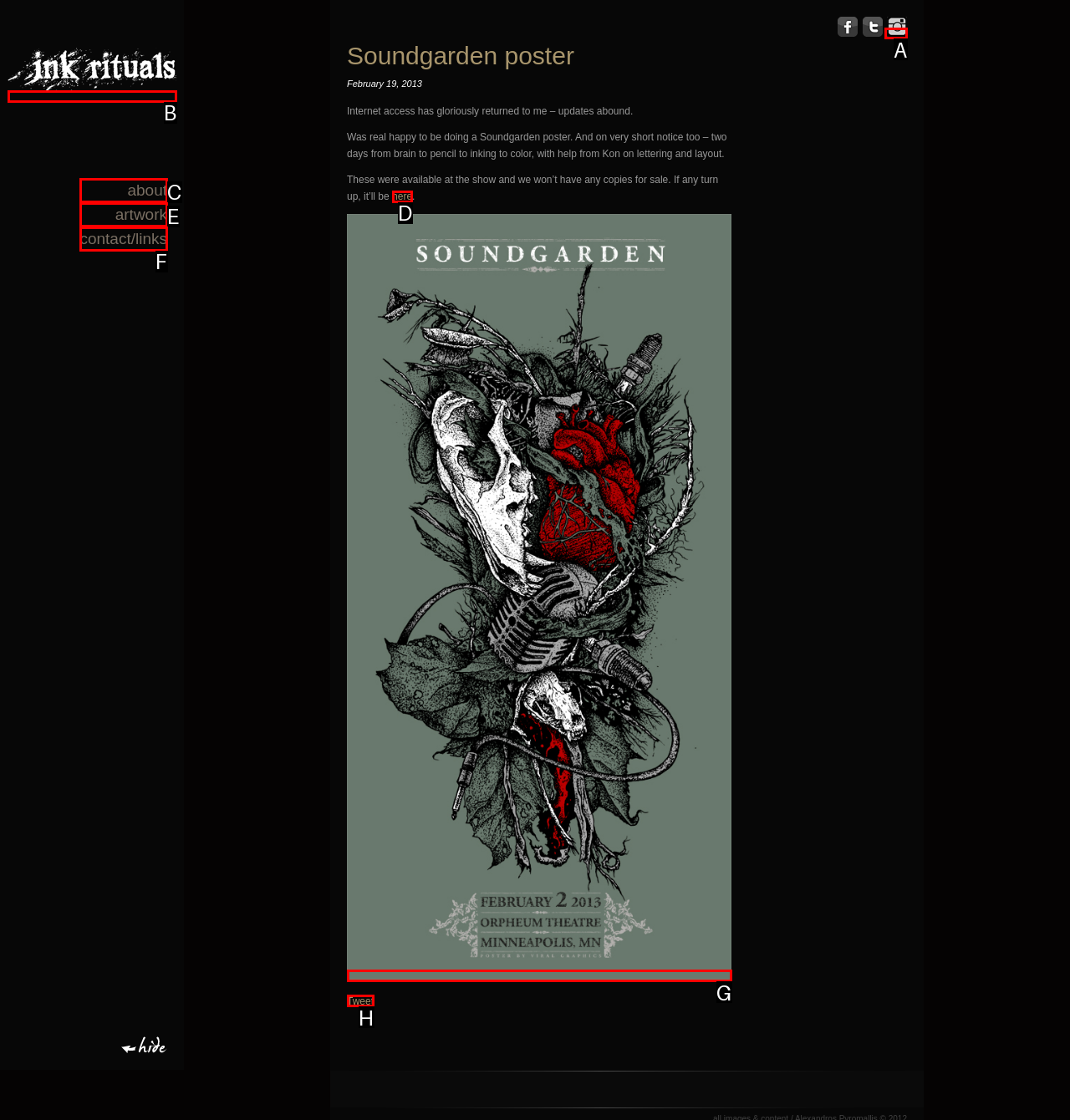For the instruction: View Instagram profile, determine the appropriate UI element to click from the given options. Respond with the letter corresponding to the correct choice.

A